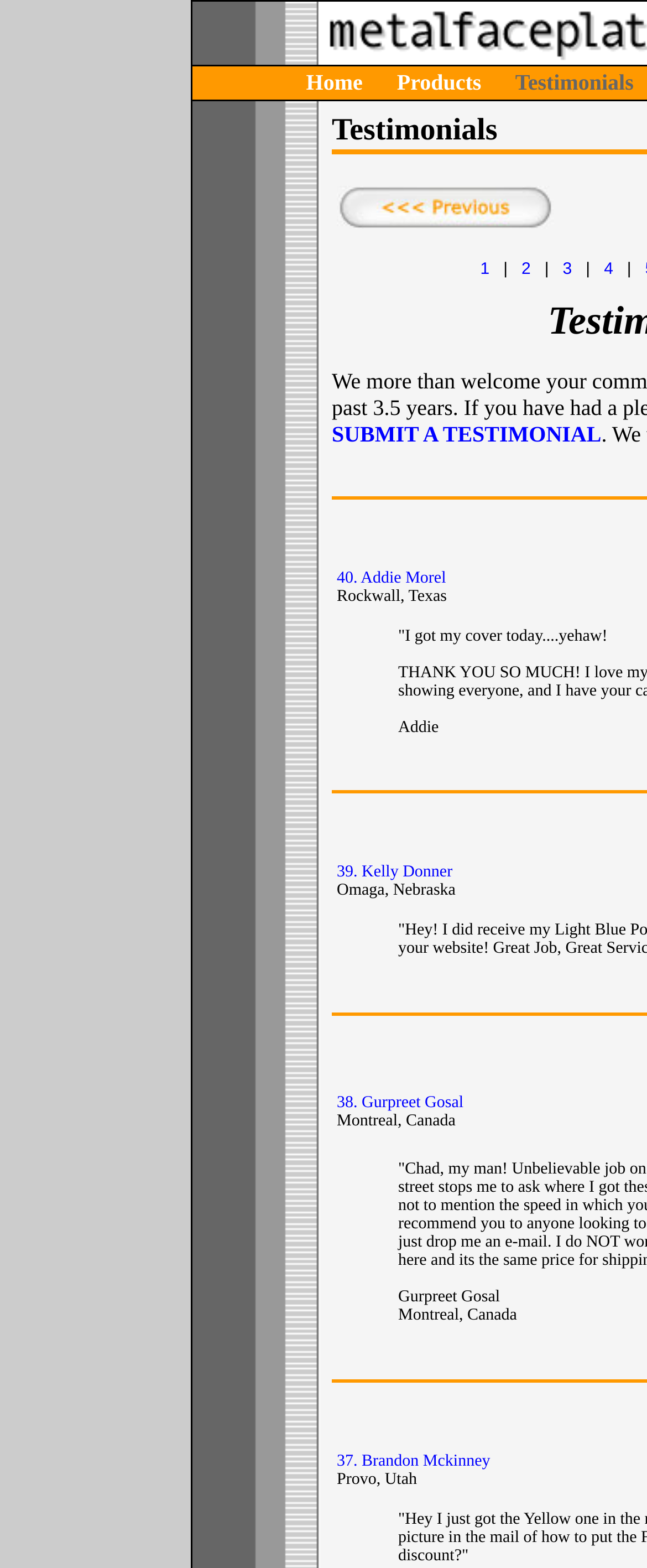Generate a comprehensive description of the contents of the webpage.

The webpage is about metalfaceplates.com, which offers powder coated Motorola OEM metal faceplates. At the top, there is a navigation menu with links to "Home", "Products", and "Testimonials". Each link has a small image next to it. 

Below the navigation menu, there is a section with pagination links, numbered from 1 to 4, separated by vertical lines. 

The main content of the page is a list of testimonials from customers, each with a quote, the customer's name, and their location. The testimonials are arranged in a vertical list, with each testimonial taking up a similar amount of vertical space. The quotes are in a larger font size than the customer names and locations. 

There are 4 testimonials on the page, with the most recent one at the top. The first testimonial is from Addie Morel from Rockwall, Texas, who says "I got my cover today....yehaw!". The second testimonial is from Kelly Donner from Omaga, Nebraska. The third testimonial is from Gurpreet Gosal from Montreal, Canada. The fourth testimonial is also from Gurpreet Gosal from Montreal, Canada. 

There is a "SUBMIT A TESTIMONIAL" link in the middle of the page, which is likely a call-to-action for customers to share their own experiences.